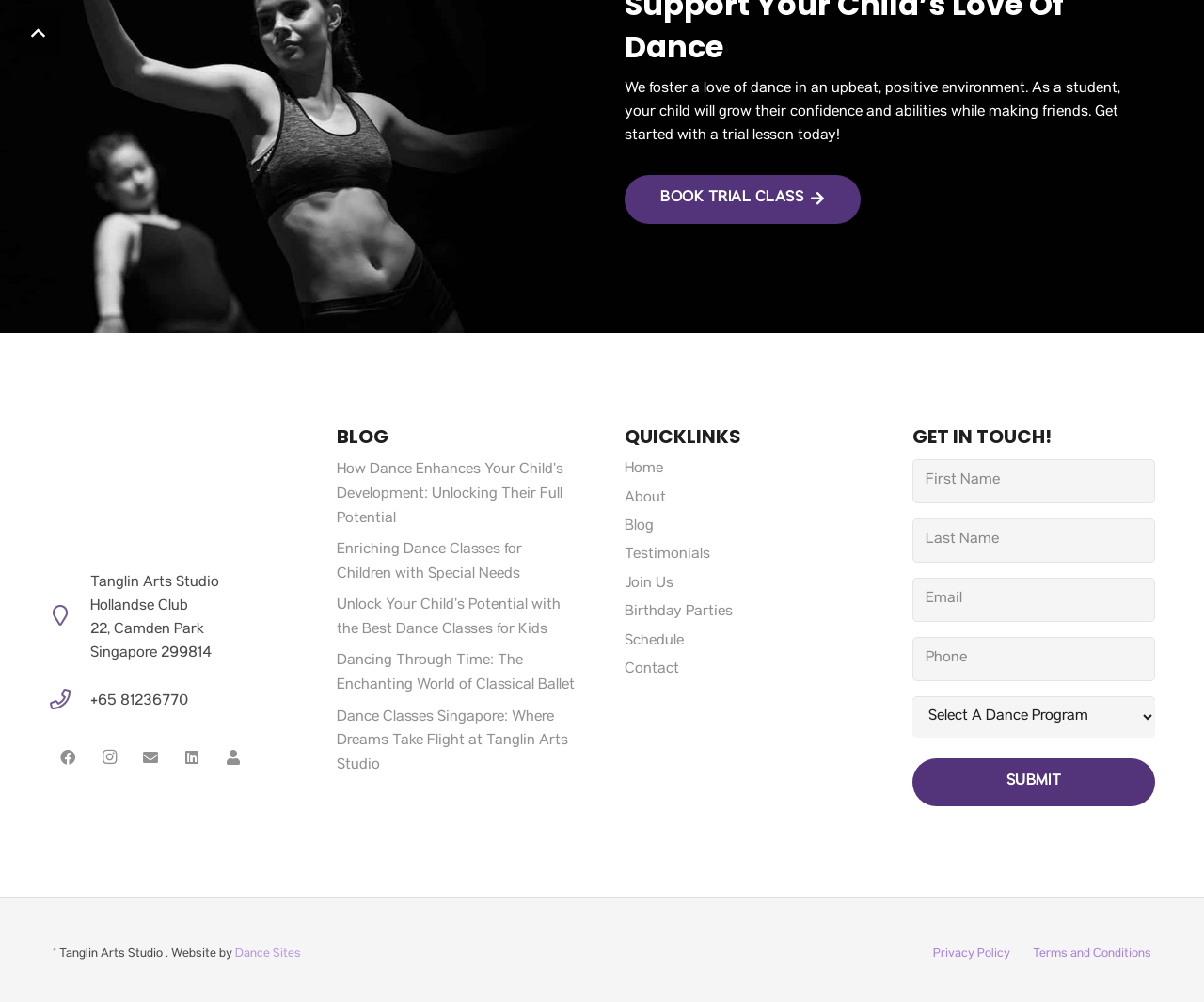What is the purpose of the 'BOOK TRIAL CLASS' button?
Please answer the question with as much detail as possible using the screenshot.

The purpose of the 'BOOK TRIAL CLASS' button can be inferred from its text and its position on the webpage, which suggests that it is a call-to-action to book a trial class.